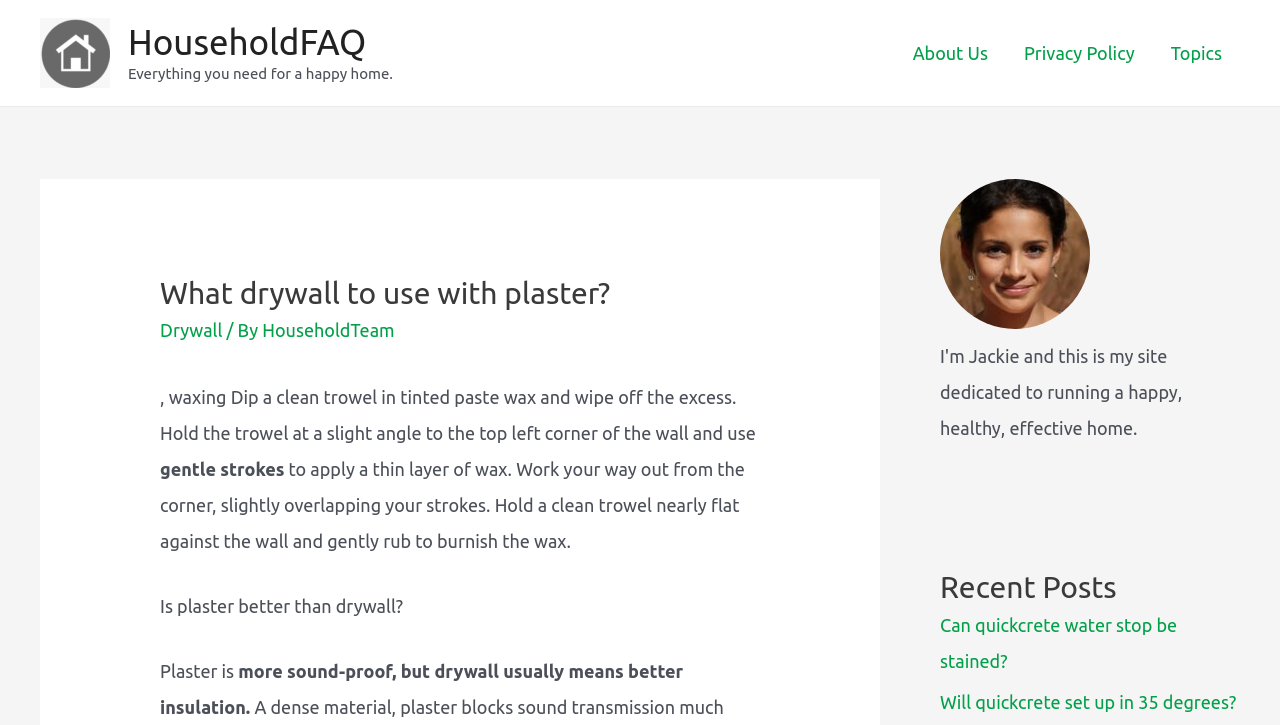What is the topic of the webpage?
From the screenshot, provide a brief answer in one word or phrase.

Drywall and plaster